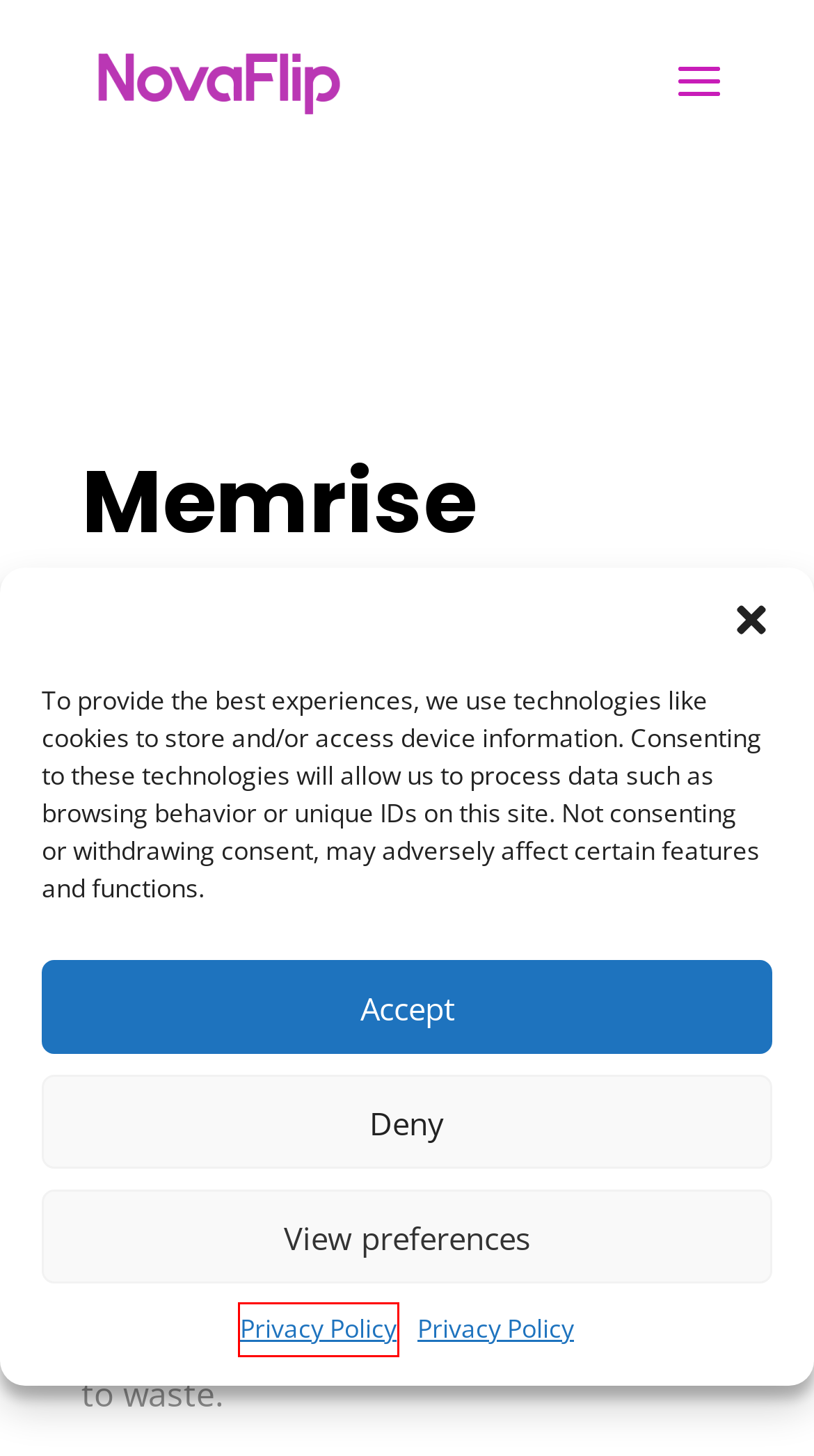You are presented with a screenshot of a webpage containing a red bounding box around an element. Determine which webpage description best describes the new webpage after clicking on the highlighted element. Here are the candidates:
A. Android Native App Development | Our Services | NovaFlip Apss
B. Flutter App Development | Our Services | NovaFlip Apps
C. Learn a language. Memrise is authentic, useful & personalised.
D. Privacy Policy - Novaflip
E. Lollipop ai. - Novaflip
F. App Design and Development Agency | Home | NovaFlip Apps
G. Our App Development Services | NovaFlip Apps
H. IOS App Development | Our Services | NovaFlip Apps

D